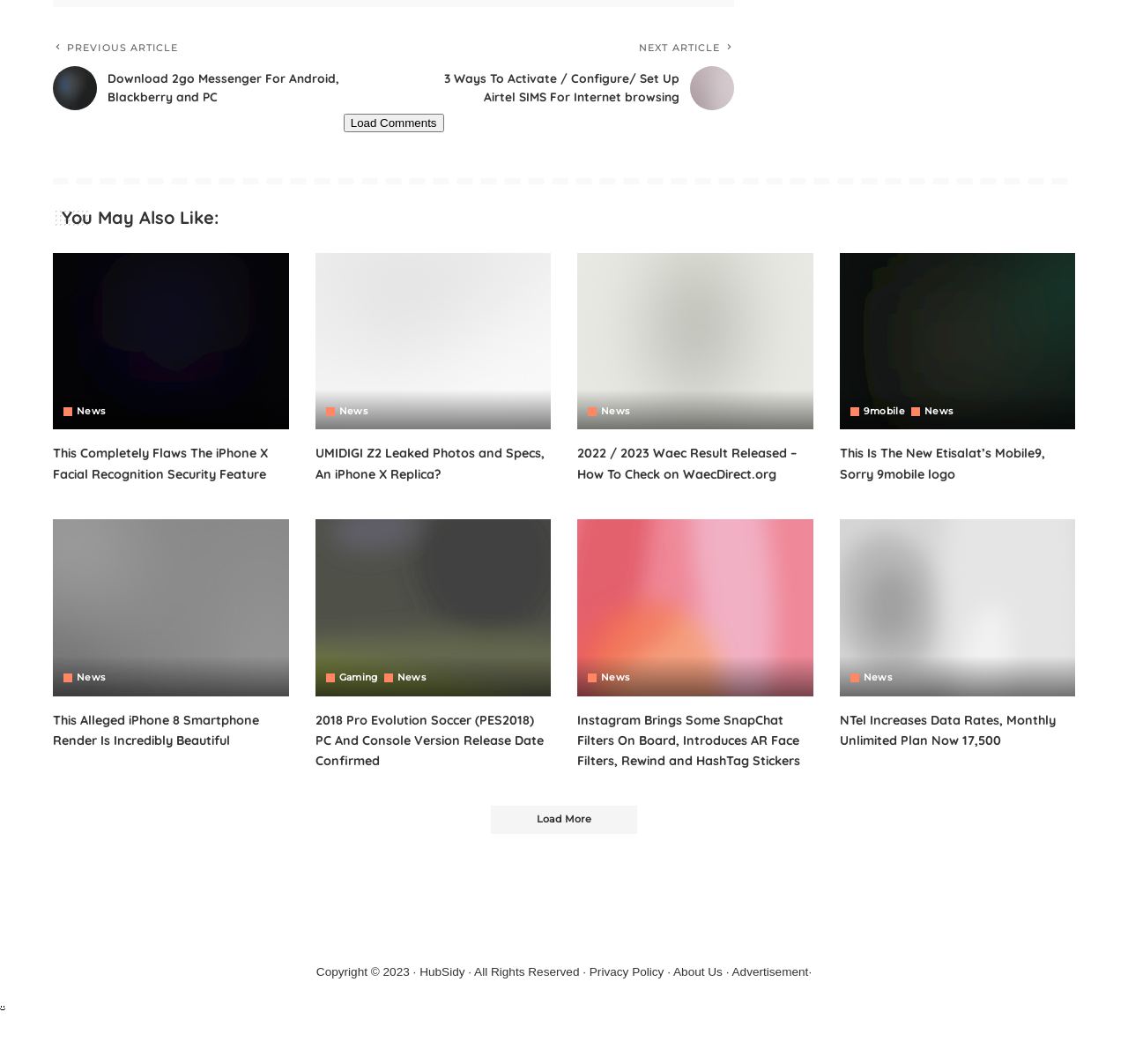Provide the bounding box coordinates for the UI element that is described as: "Load Comments".

[0.304, 0.107, 0.393, 0.124]